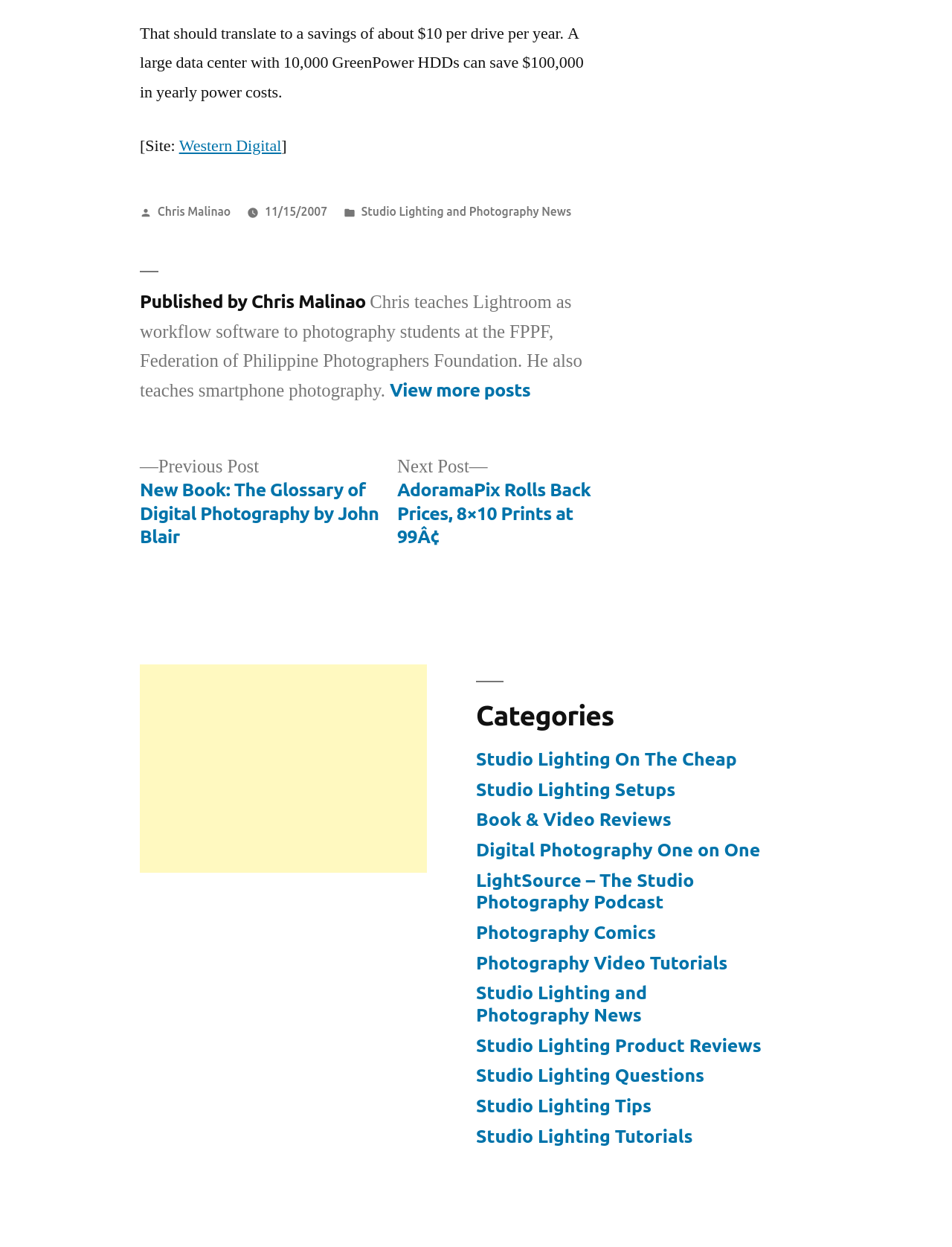What is the date of the published post?
Using the image, provide a detailed and thorough answer to the question.

The answer can be found in the link element with the text '11/15/2007' which is a child of the FooterAsNonLandmark element.